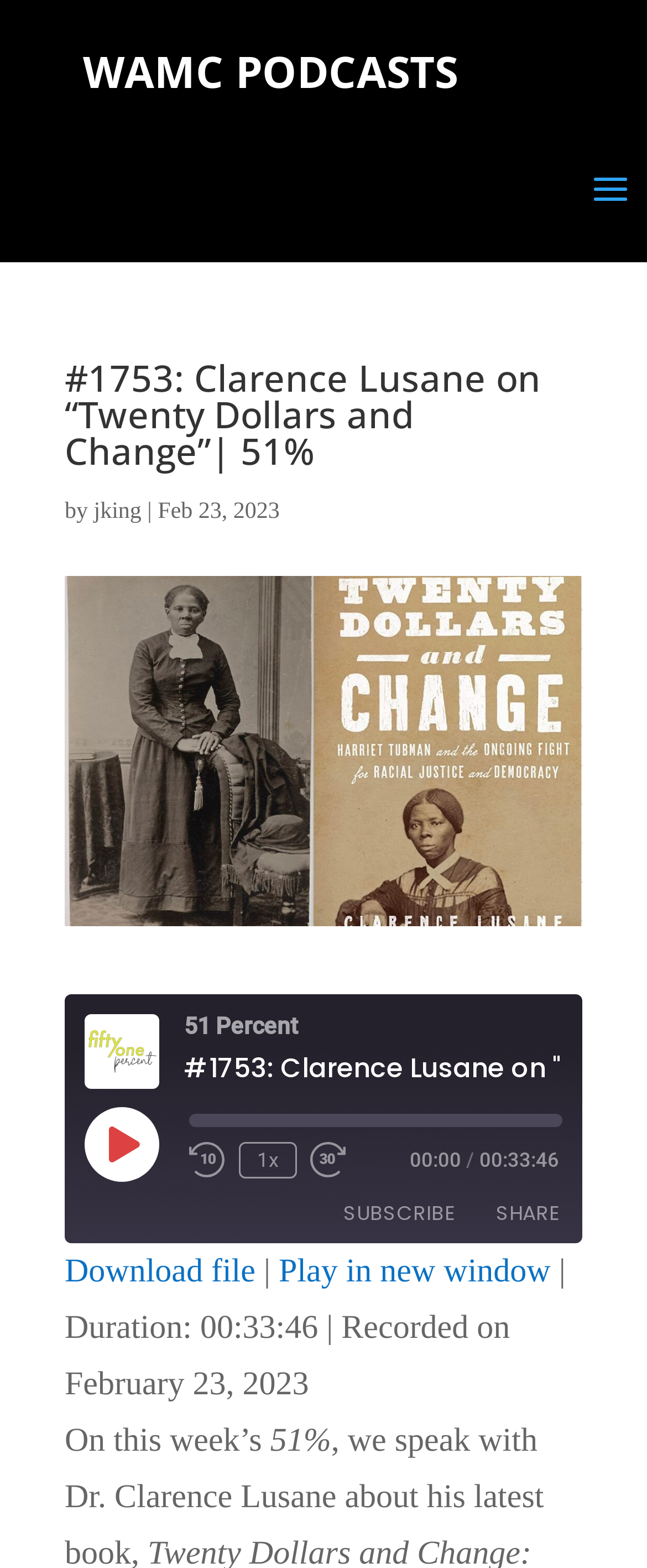Determine the bounding box coordinates of the target area to click to execute the following instruction: "Subscribe to the podcast."

[0.505, 0.759, 0.728, 0.789]